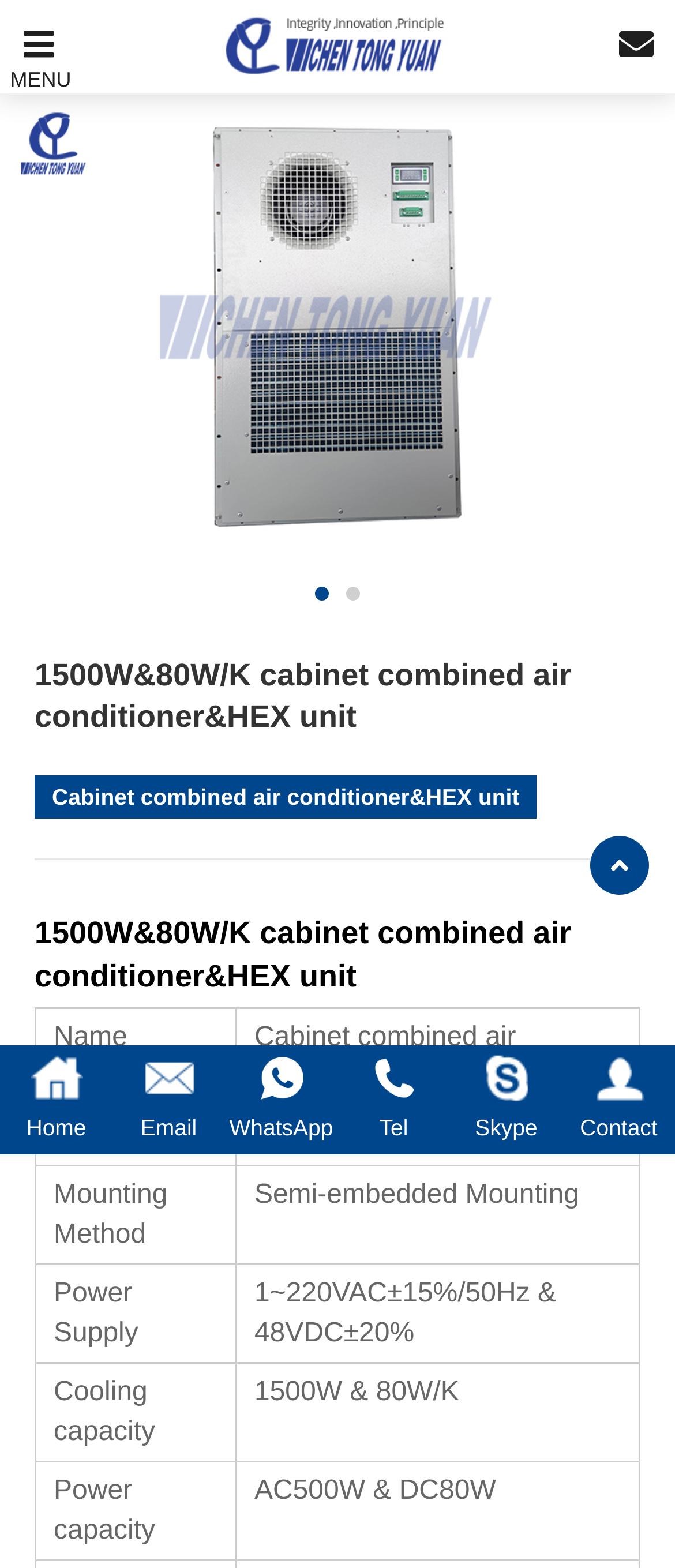Identify the bounding box coordinates of the area that should be clicked in order to complete the given instruction: "Contact us through Email". The bounding box coordinates should be four float numbers between 0 and 1, i.e., [left, top, right, bottom].

[0.167, 0.672, 0.333, 0.736]